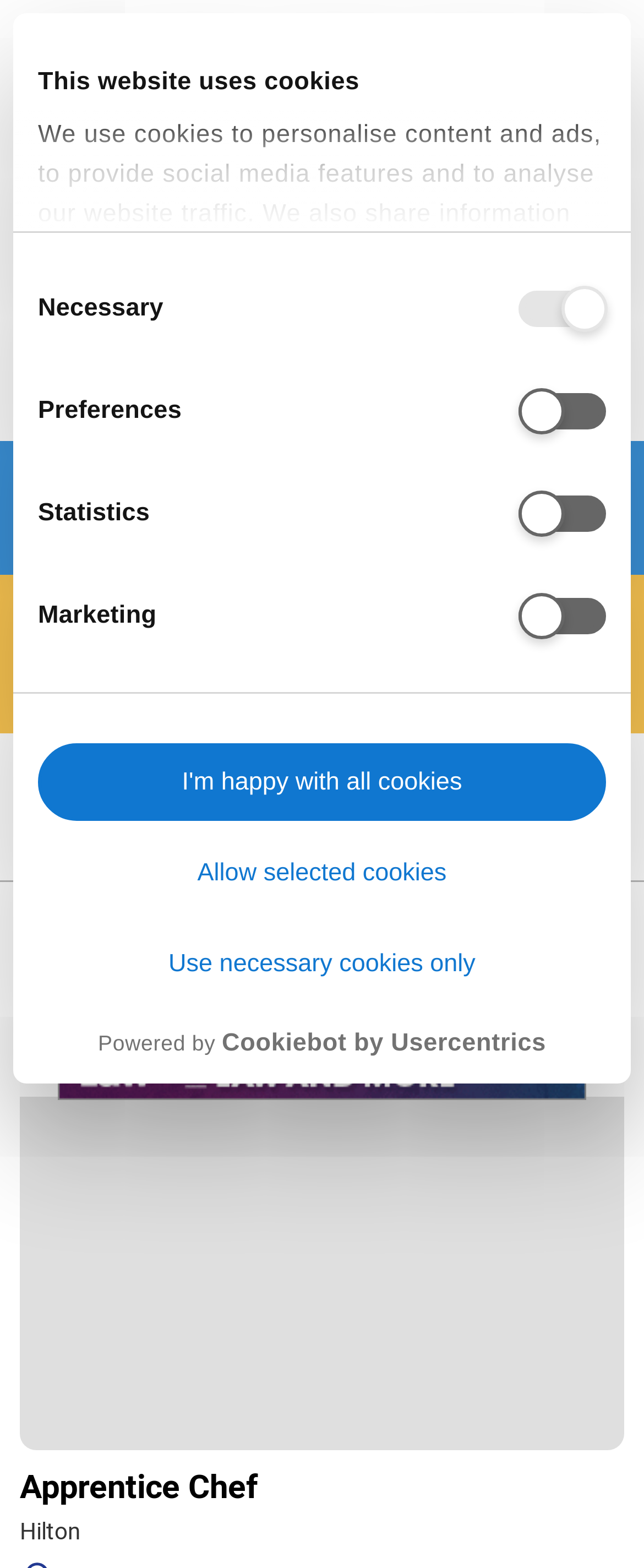Summarize the webpage in an elaborate manner.

The webpage is a search page for apprenticeships and graduate jobs on UCAS.com. At the top, there is a dialog box about cookies, which takes up most of the width of the page and is positioned near the top. Within this dialog box, there is a tab panel with a heading "This website uses cookies" and a paragraph of text explaining the use of cookies. Below this, there are four checkboxes for selecting cookie preferences, labeled "Necessary", "Preferences", "Statistics", and "Marketing". There are also three buttons: "Use necessary cookies only", "Allow selected cookies", and "I'm happy with all cookies".

To the top left of the page, there is a logo link that opens in a new window, with the text "Powered by" and "Cookiebot by Usercentrics" next to it. Below this, there is a link to the UCAS home page, accompanied by an image.

On the top right of the page, there is a toggle menu button and a search link. Below this, there is a user menu link with a sign-in option. The main heading of the page is "Search", with a subheading "Apprenticeships and graduate jobs". There are three links below this: "Hub", "For you", and "Favourites".

The search field is located below, with a submit button next to it. There is also a link to sign up for Smart Alerts, an email alert service that matches users to apprenticeship opportunities. A notification with a close button is displayed below this.

The main content of the page is a list of search results, with 8340 results found. The results are displayed in a grid format, with options to sort by and filter the results. There are buttons to switch between grid and list views, and to apply or reset filters. The search results are paginated, with 50 pages in total.

At the bottom of the page, there is an iframe containing an advertisement.